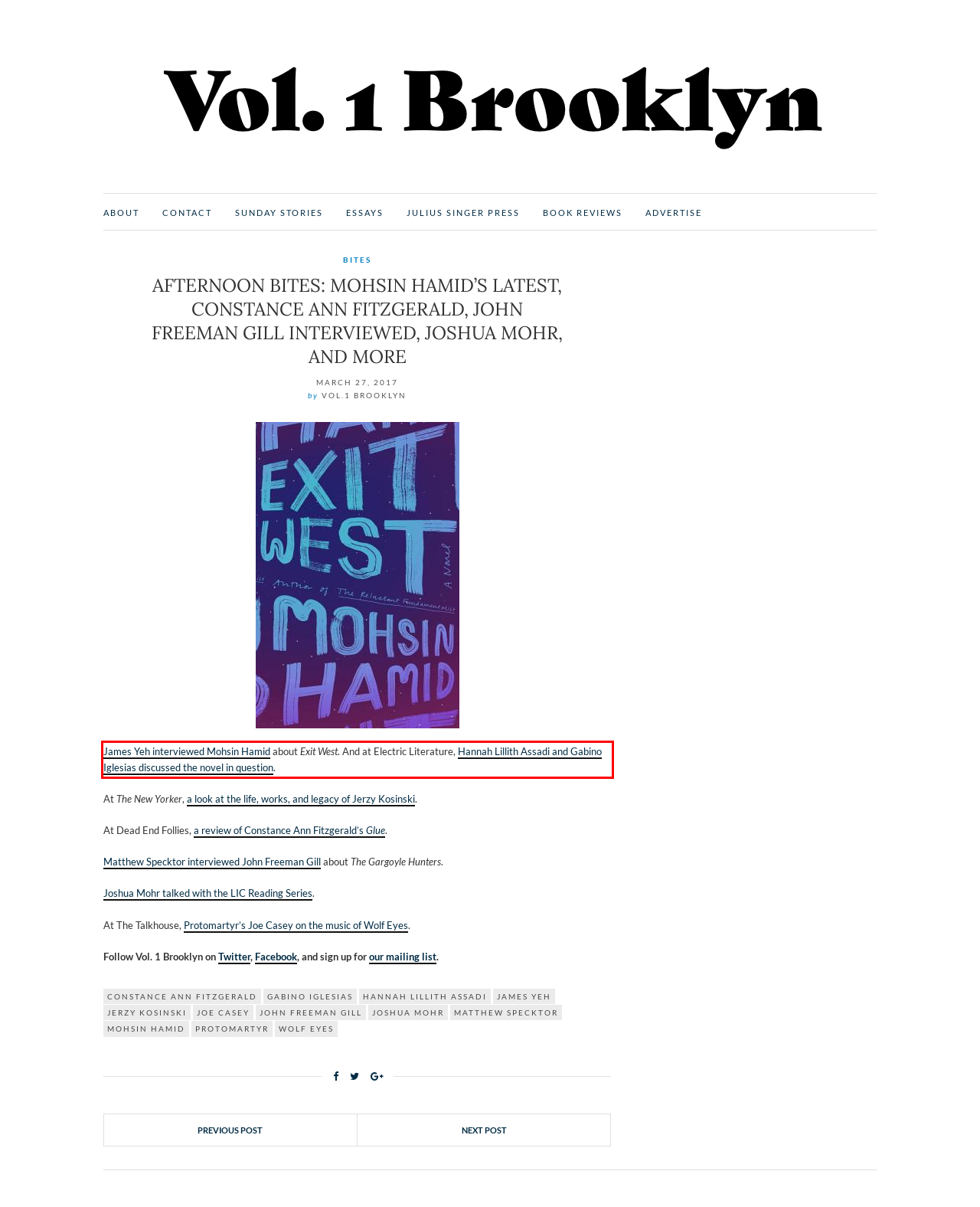You are provided with a screenshot of a webpage that includes a UI element enclosed in a red rectangle. Extract the text content inside this red rectangle.

James Yeh interviewed Mohsin Hamid about Exit West. And at Electric Literature, Hannah Lillith Assadi and Gabino Iglesias discussed the novel in question.